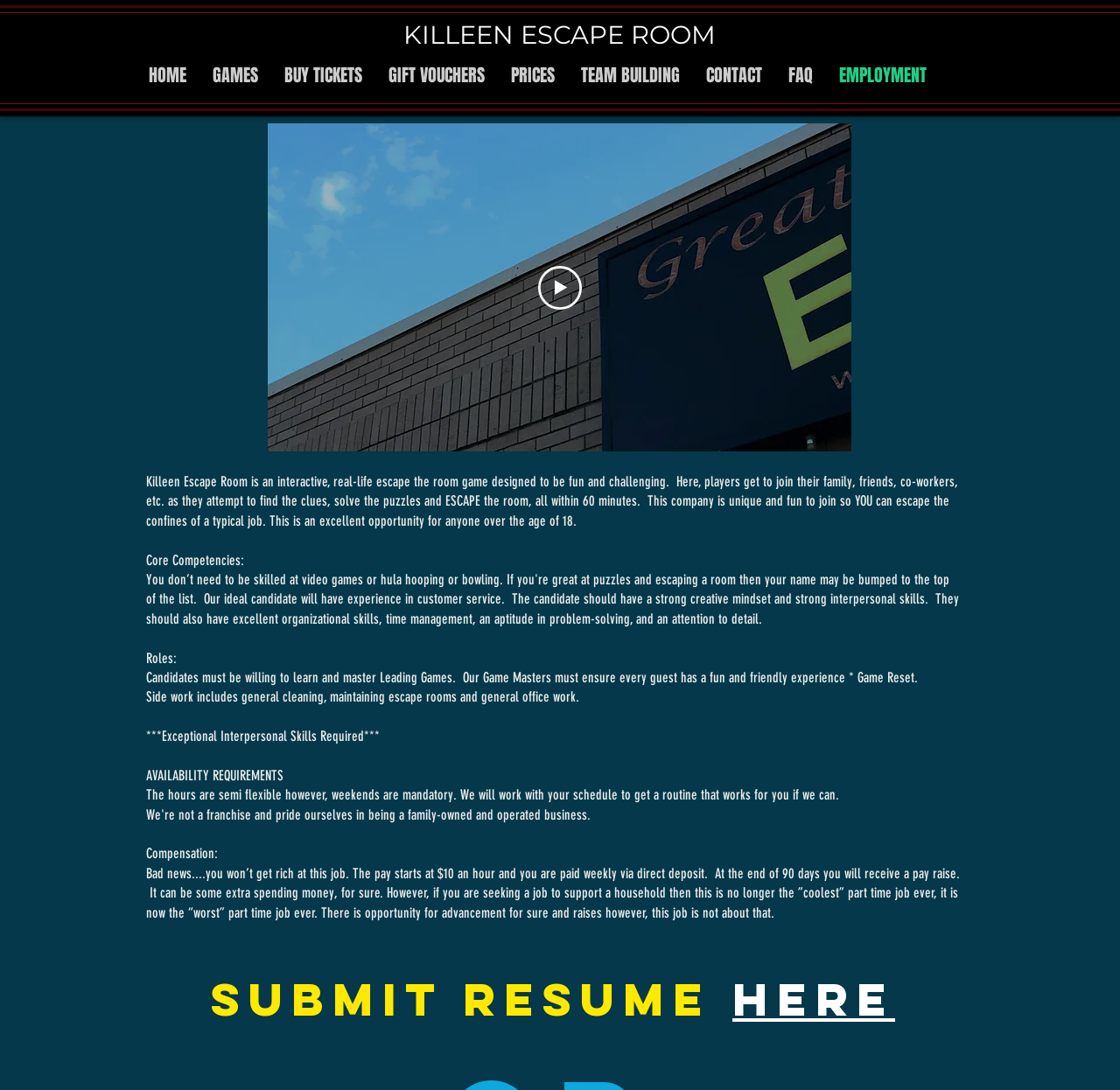Using the description "BUY TICKETS", predict the bounding box of the relevant HTML element.

[0.242, 0.058, 0.335, 0.078]